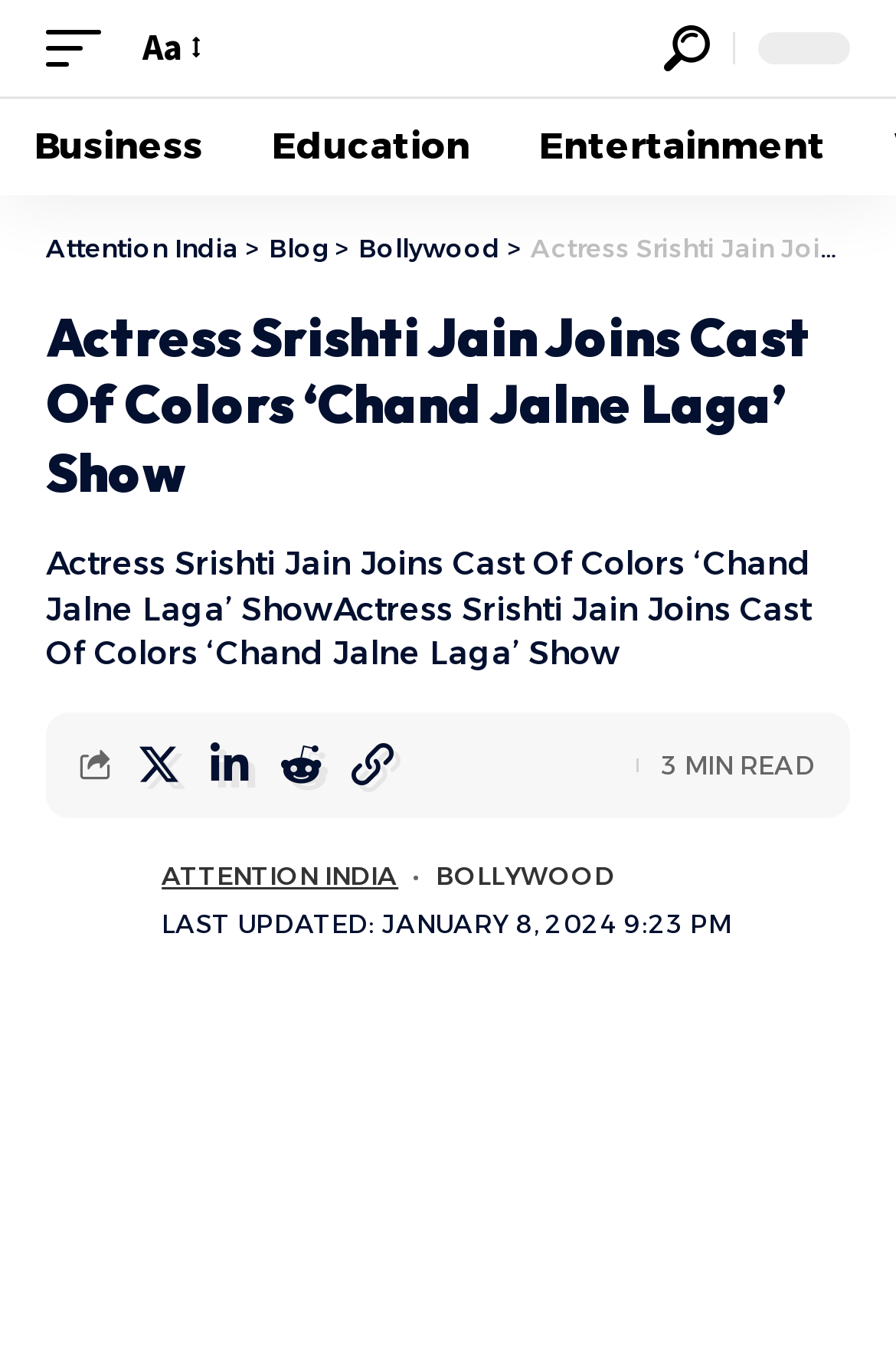Given the element description "logged in" in the screenshot, predict the bounding box coordinates of that UI element.

None